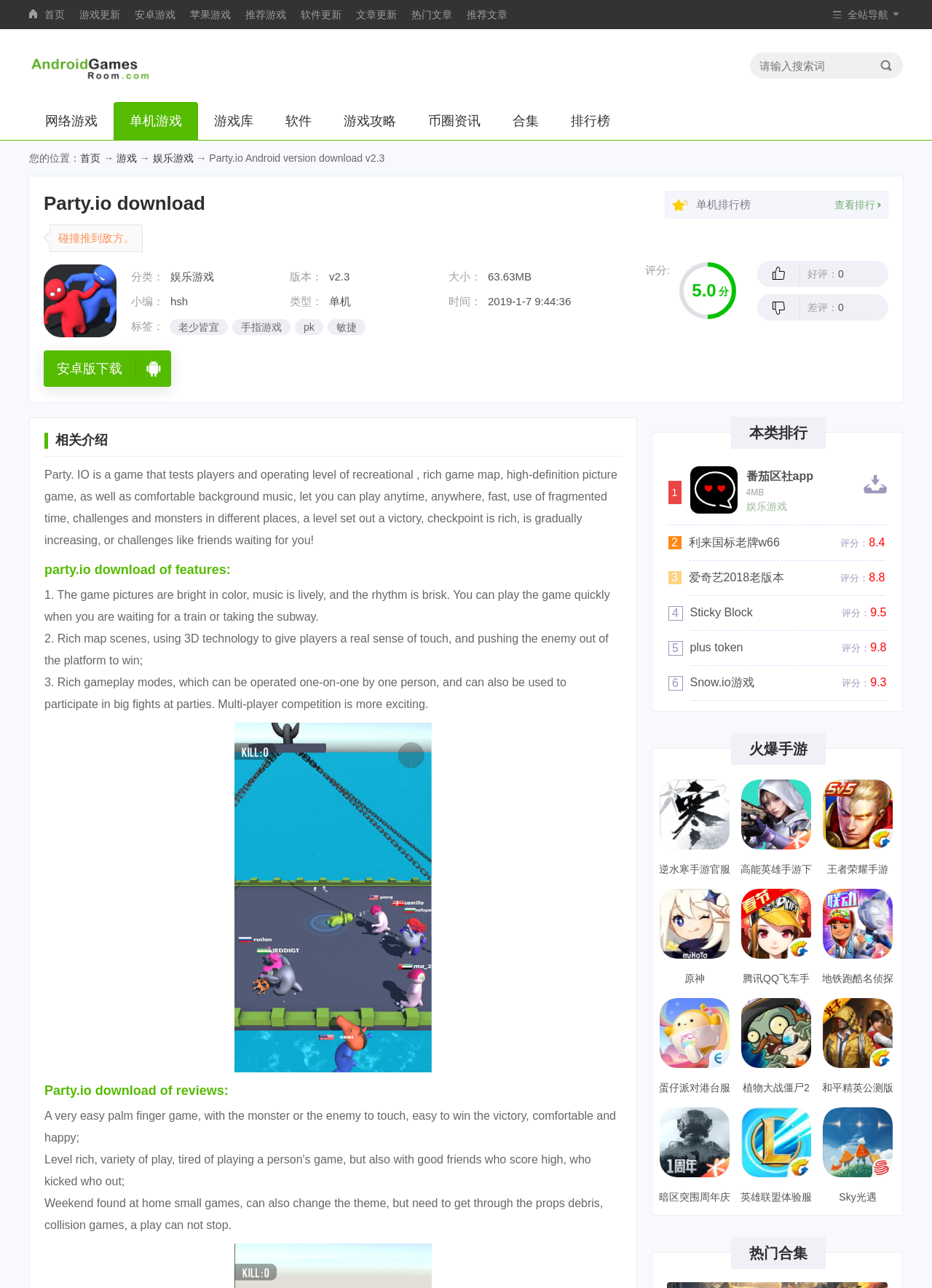Please determine the bounding box coordinates of the section I need to click to accomplish this instruction: "Click on the '가습기 추천' link".

None